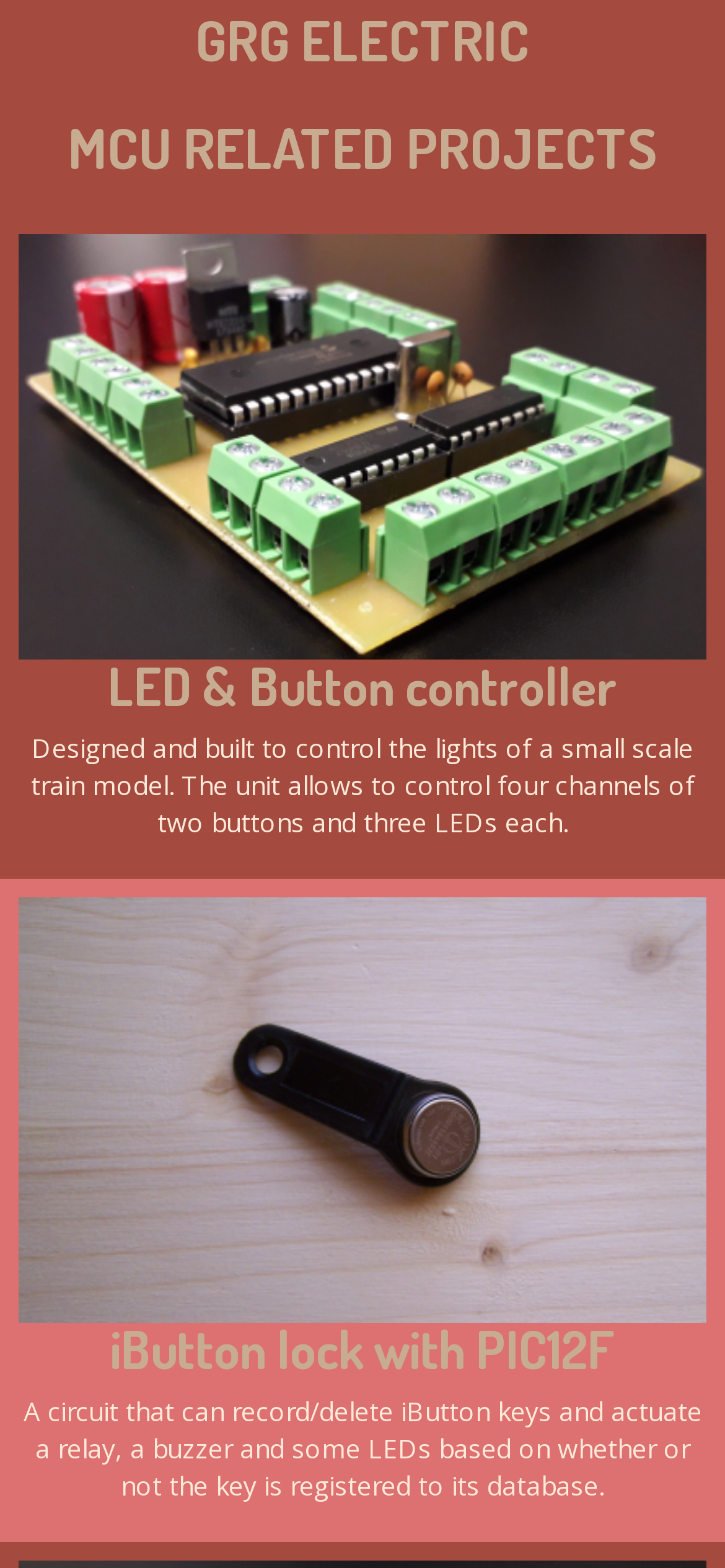Refer to the element description parent_node: iButton lock with PIC12F and identify the corresponding bounding box in the screenshot. Format the coordinates as (top-left x, top-left y, bottom-right x, bottom-right y) with values in the range of 0 to 1.

[0.026, 0.572, 0.974, 0.96]